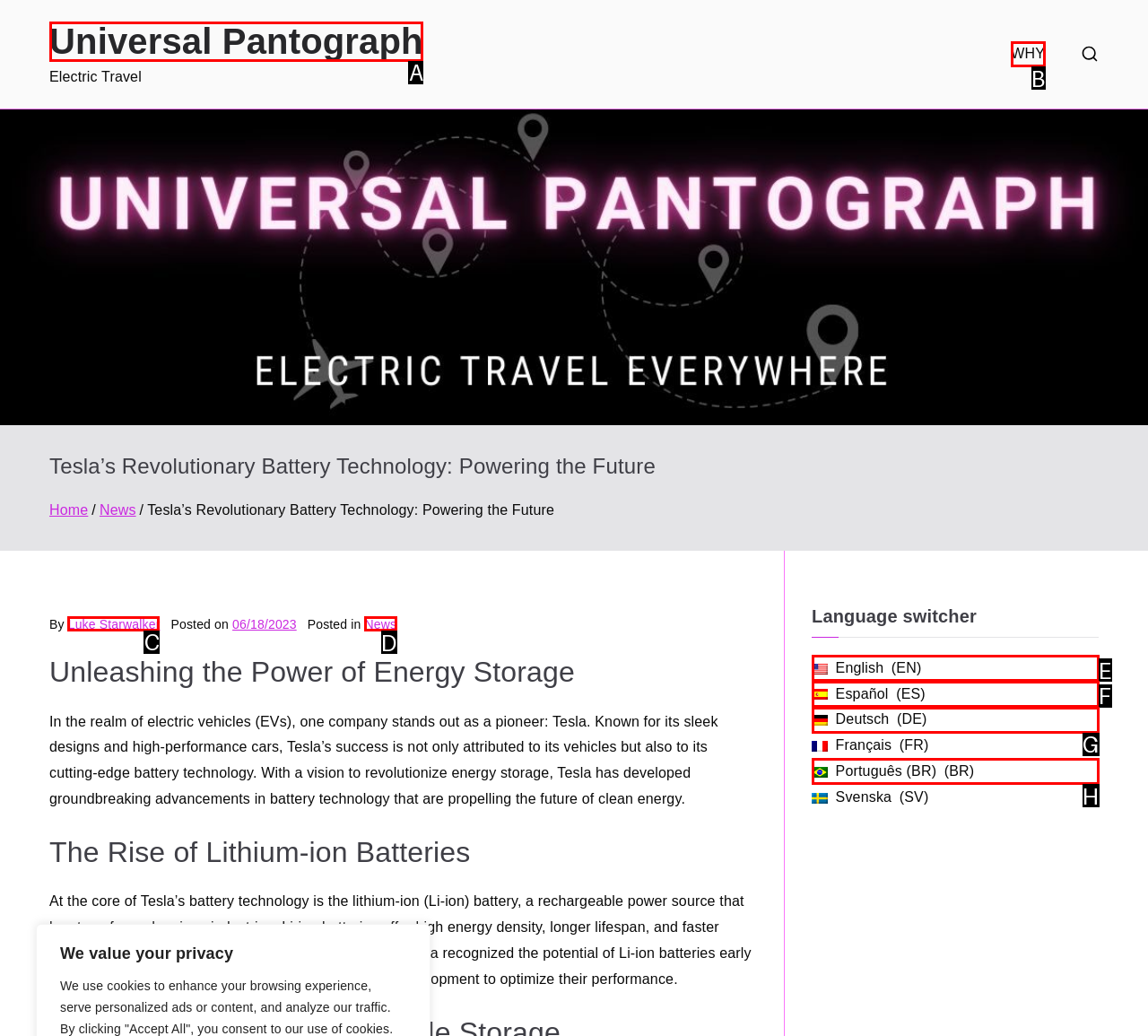Determine which HTML element should be clicked to carry out the following task: Read the article by Luke Starwalker Respond with the letter of the appropriate option.

C